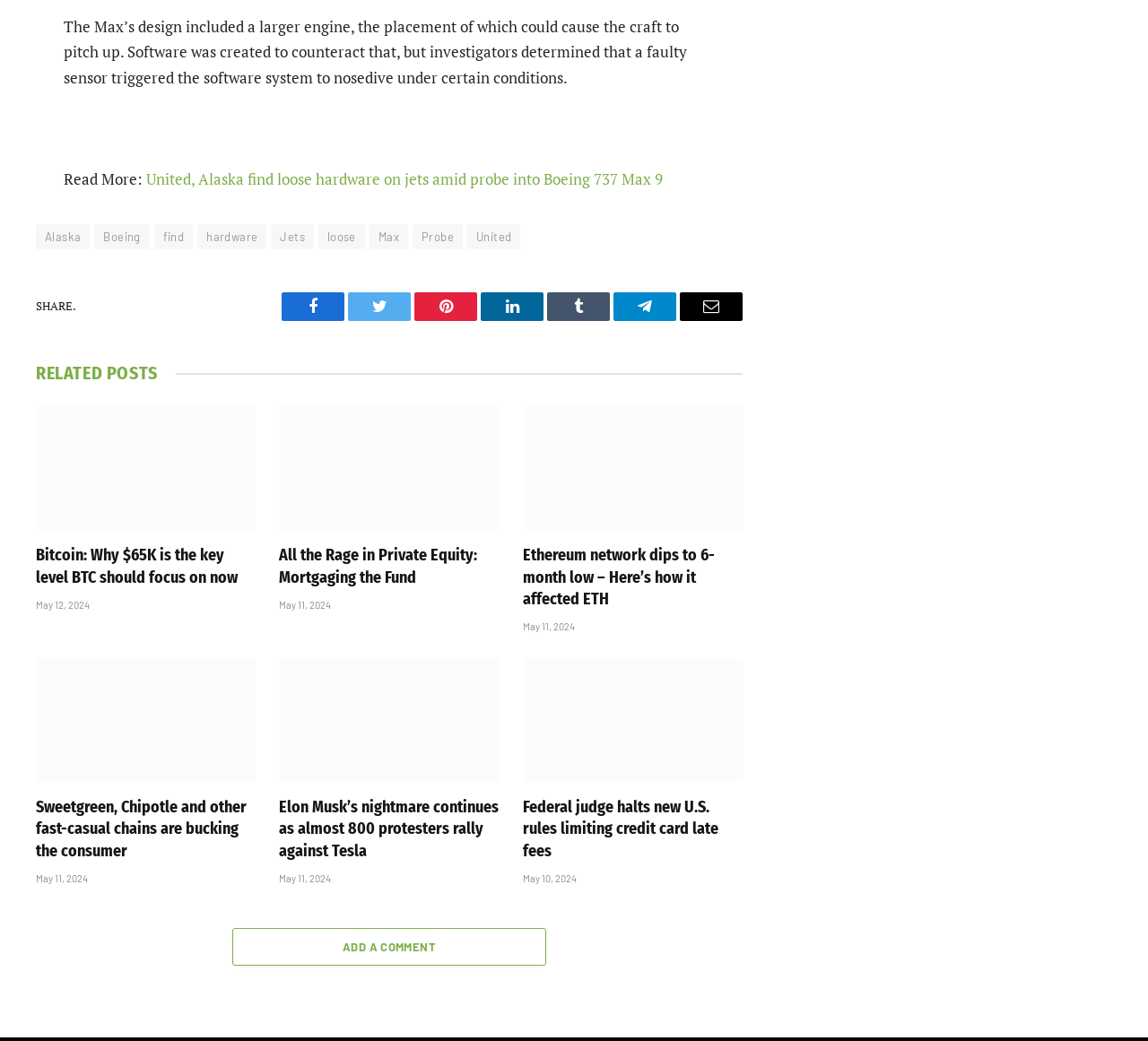Based on the provided description, "Add A Comment", find the bounding box of the corresponding UI element in the screenshot.

[0.202, 0.891, 0.476, 0.928]